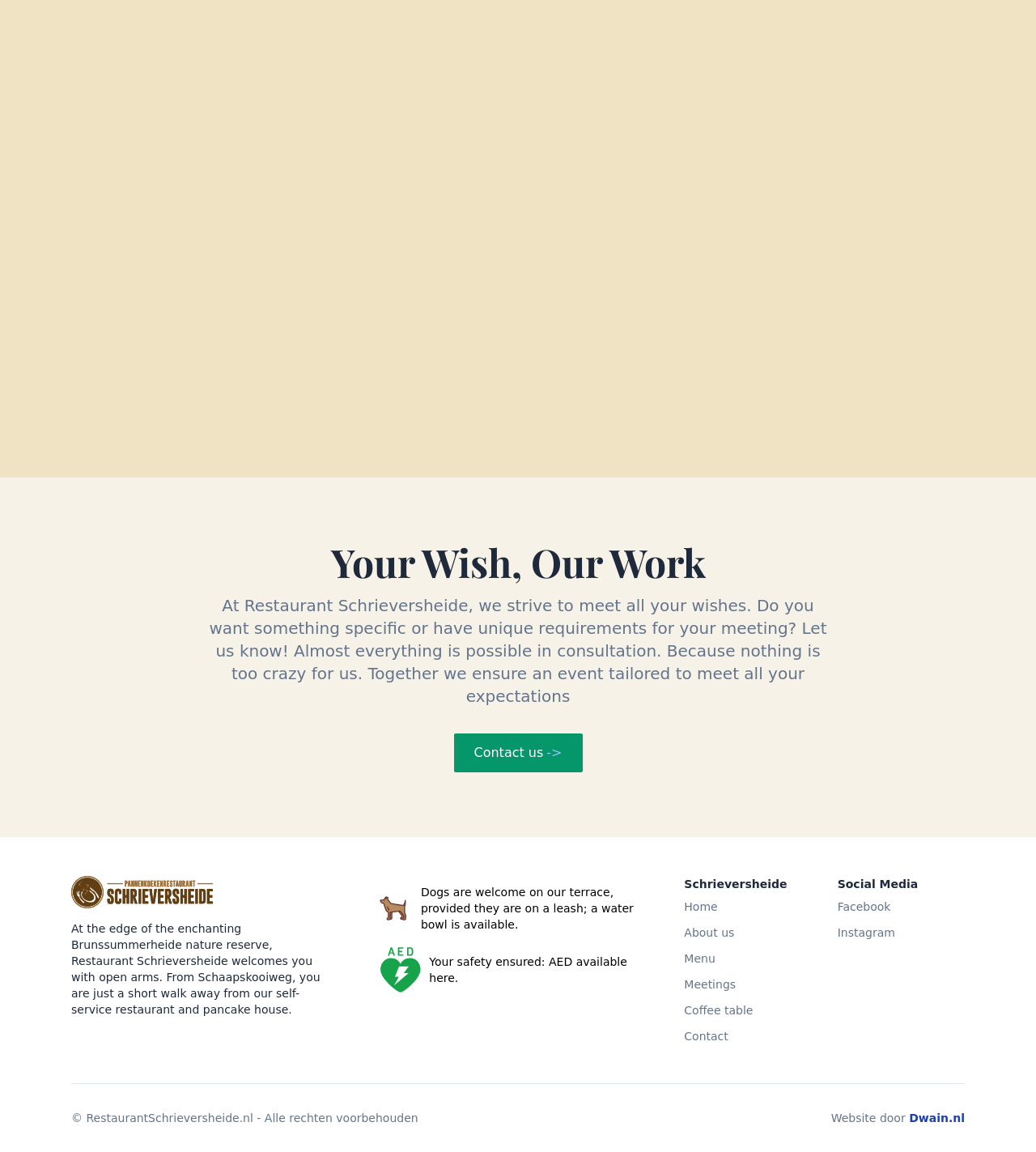From the webpage screenshot, predict the bounding box of the UI element that matches this description: "About us".

[0.66, 0.804, 0.709, 0.815]